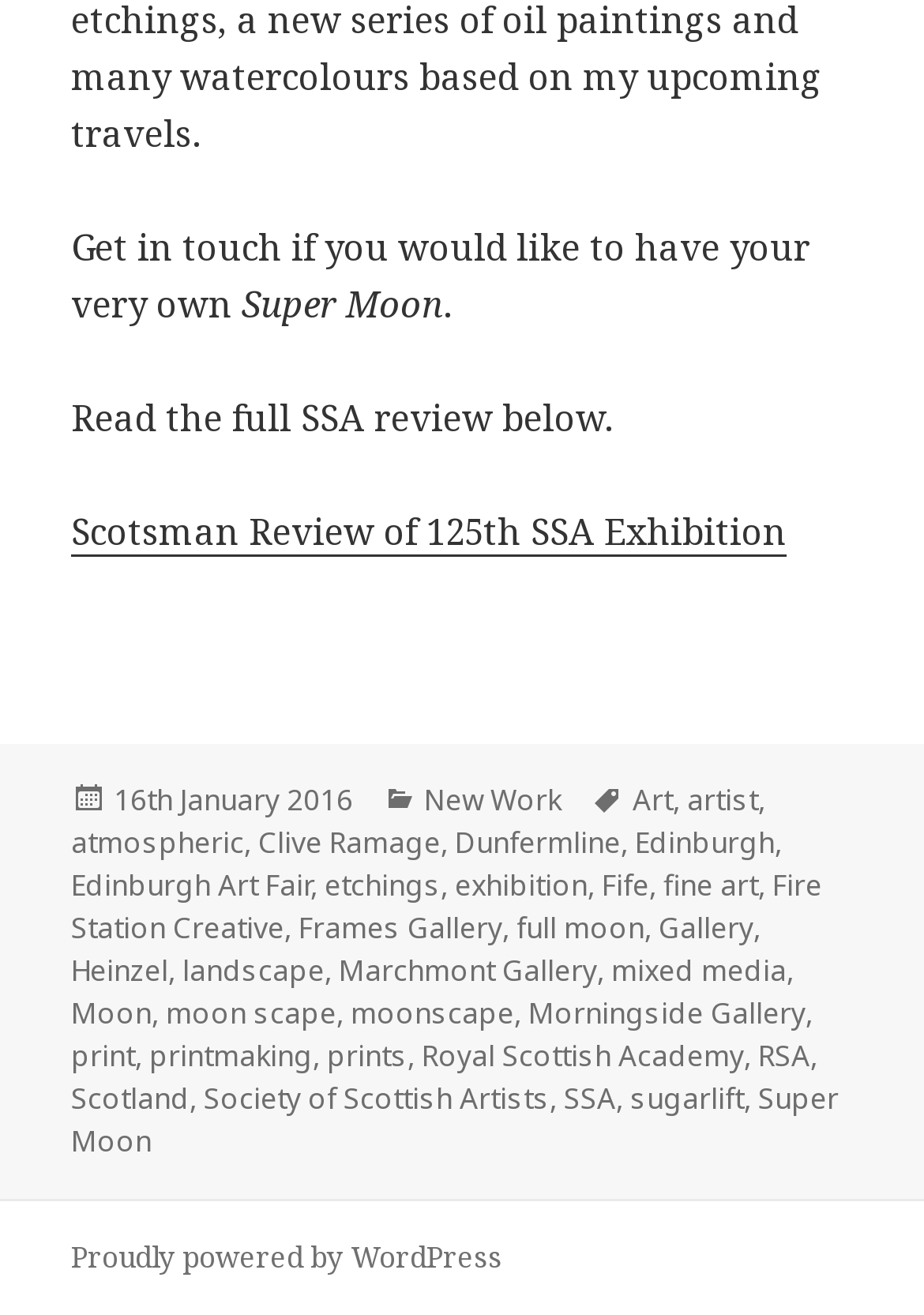Specify the bounding box coordinates of the element's area that should be clicked to execute the given instruction: "check upcoming clinics". The coordinates should be four float numbers between 0 and 1, i.e., [left, top, right, bottom].

None